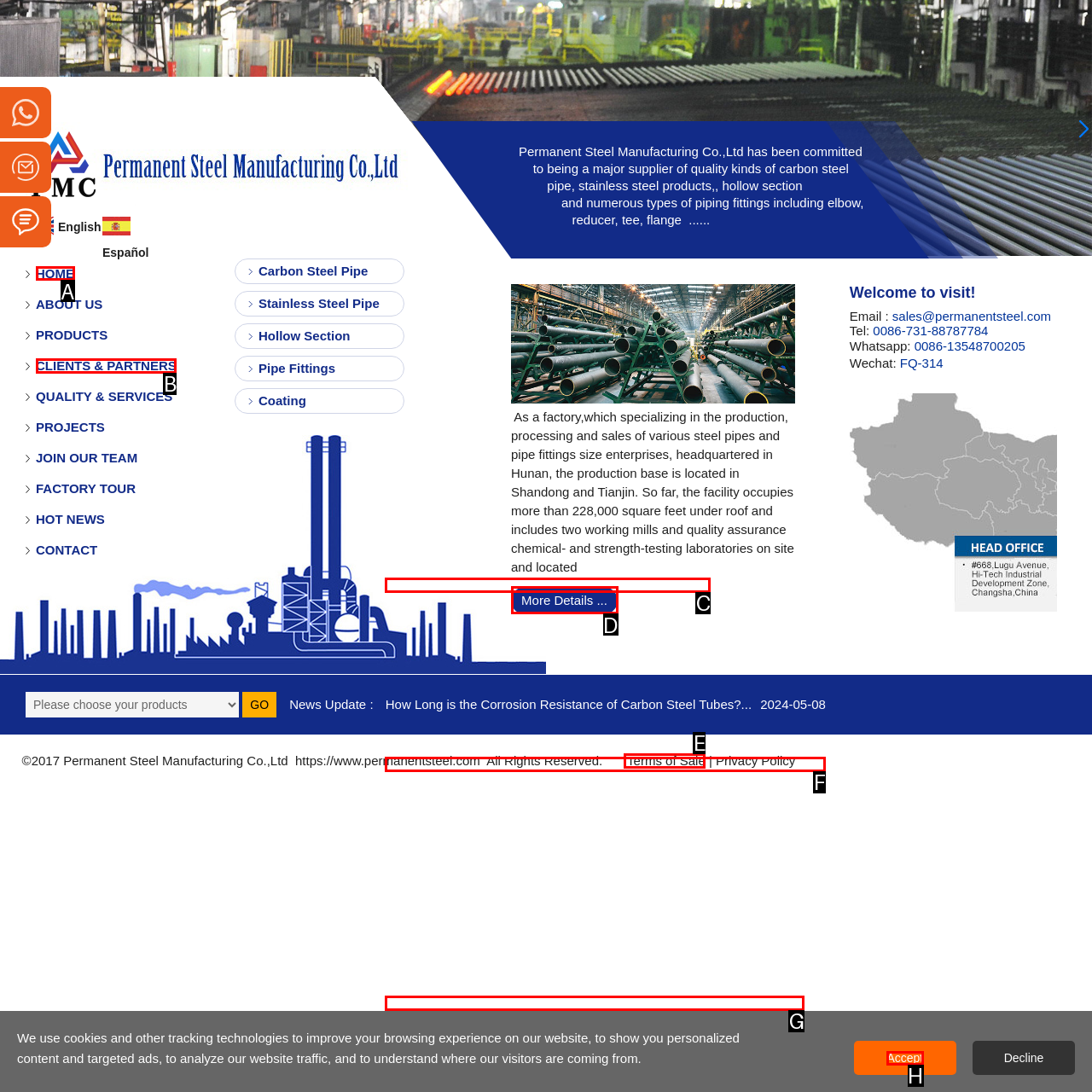Which option should you click on to fulfill this task: Go to the HOME page? Answer with the letter of the correct choice.

A